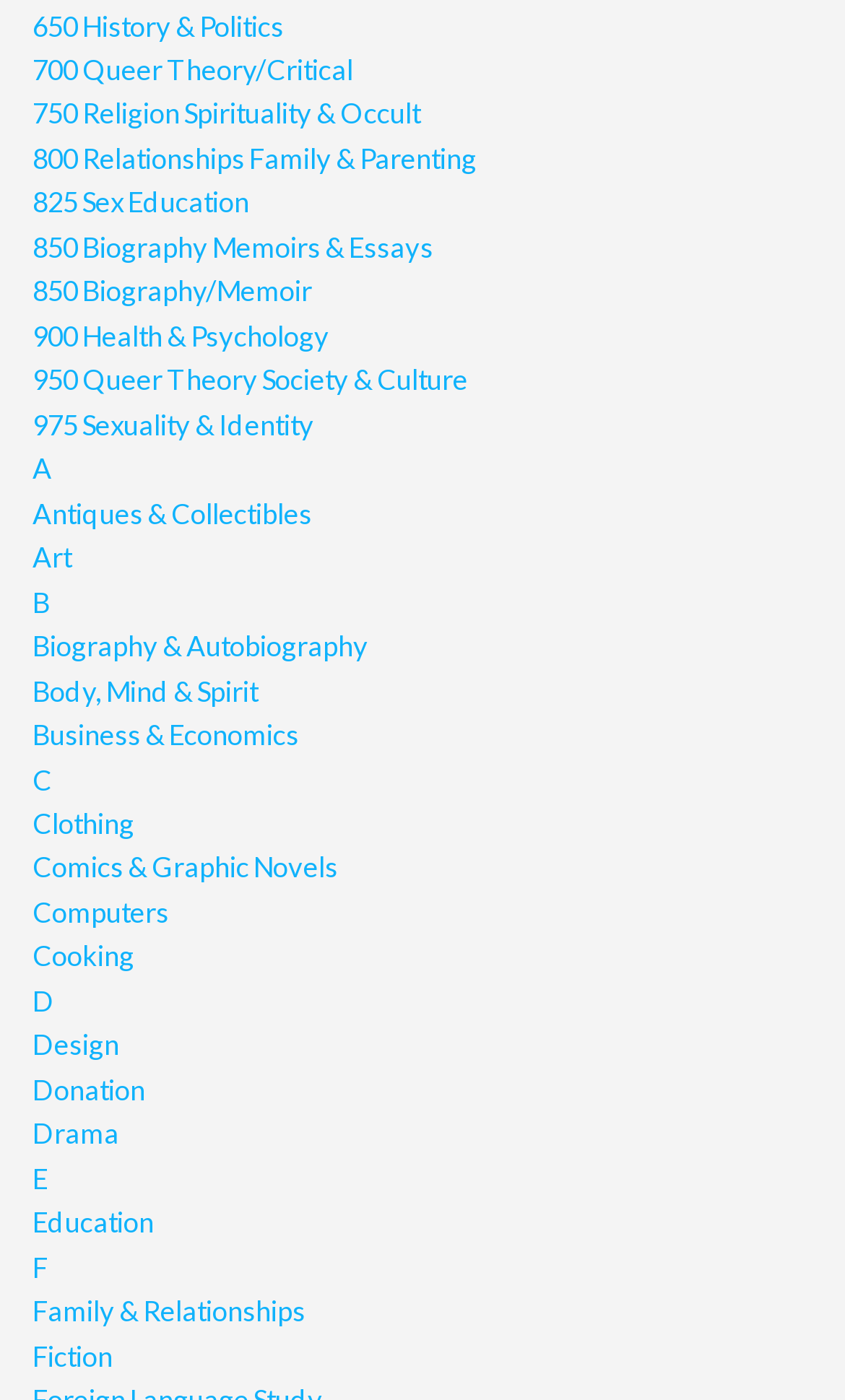Determine the bounding box coordinates of the clickable region to follow the instruction: "Browse 650 History & Politics".

[0.038, 0.005, 0.336, 0.03]